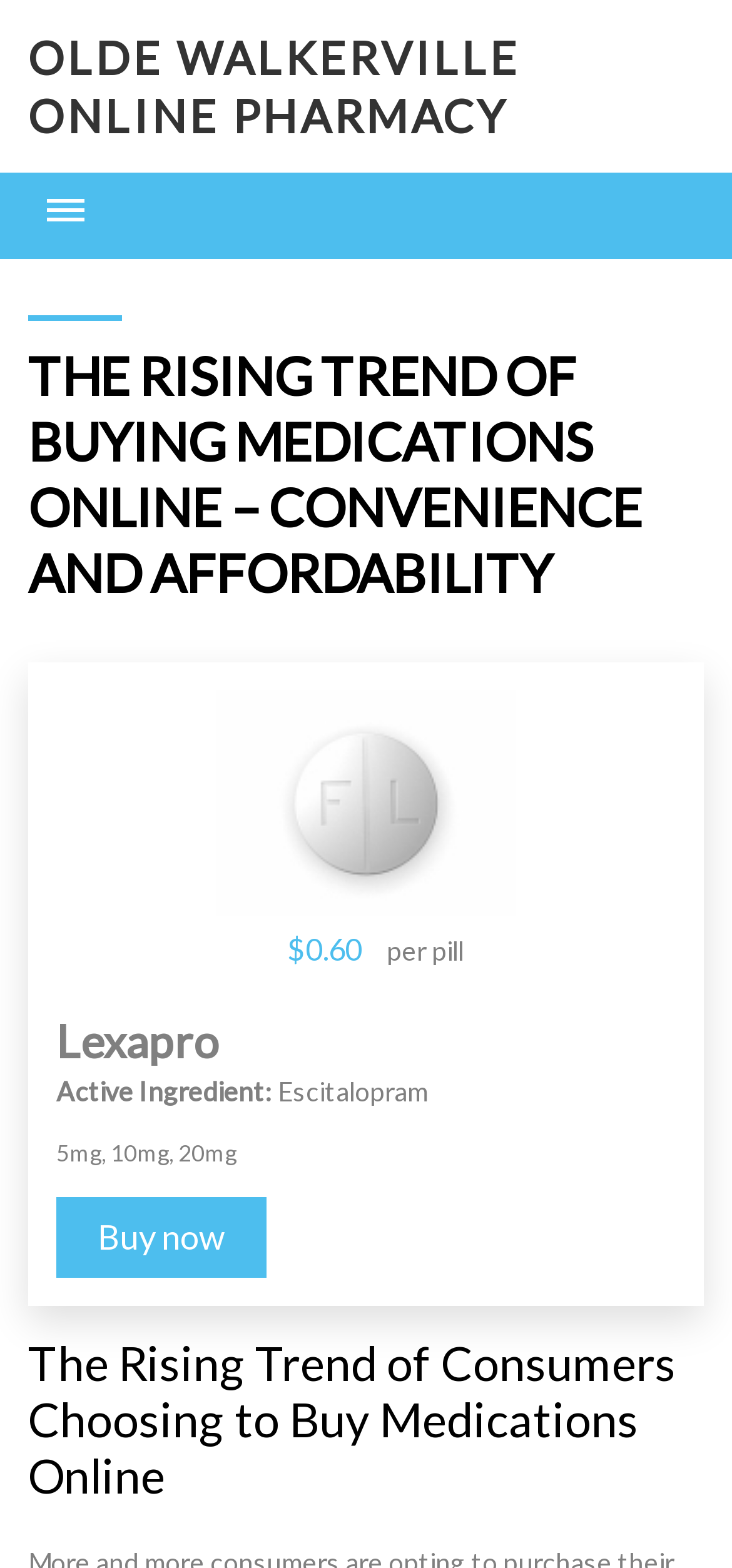Please locate the bounding box coordinates of the element that needs to be clicked to achieve the following instruction: "donate to the organization". The coordinates should be four float numbers between 0 and 1, i.e., [left, top, right, bottom].

None